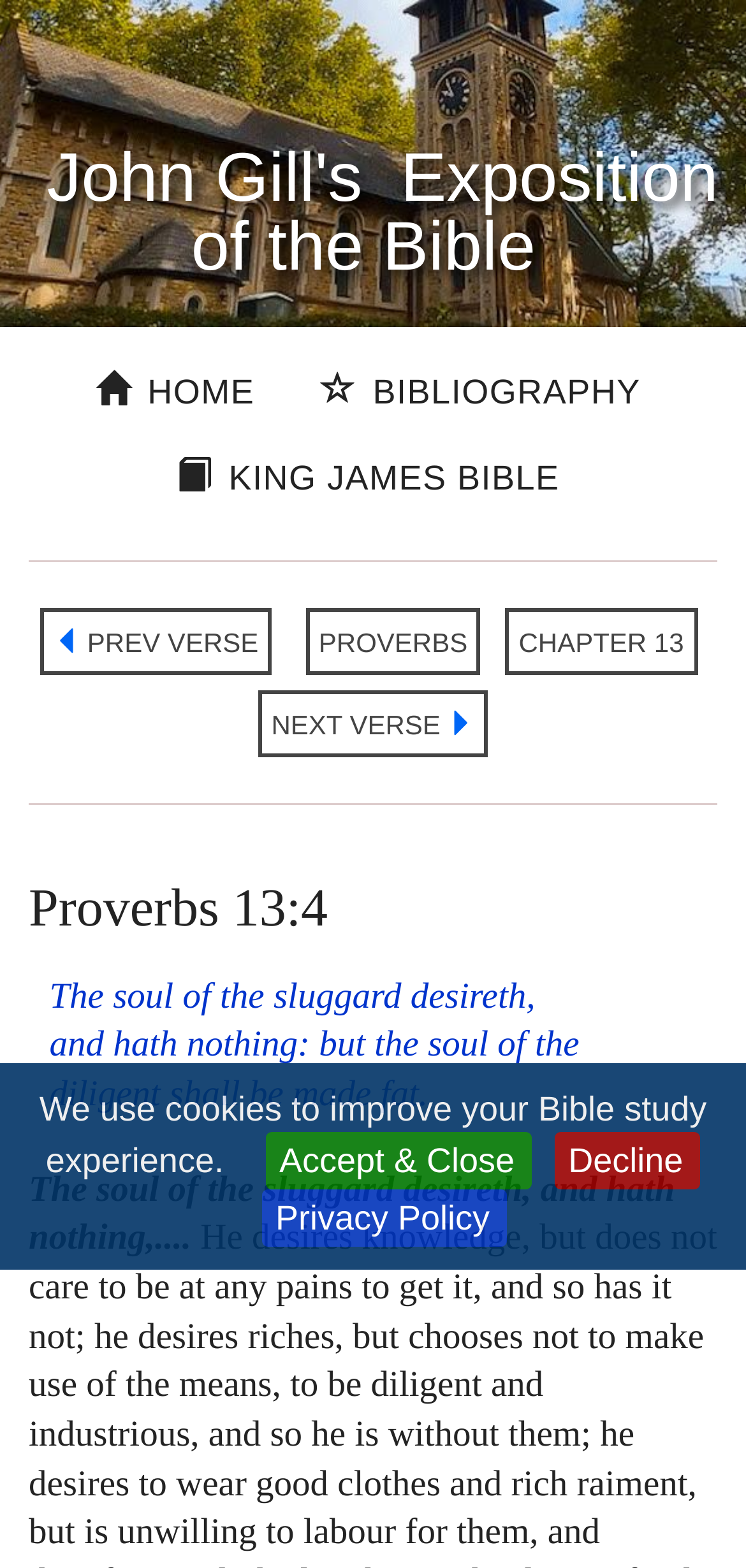Determine the bounding box coordinates for the area that should be clicked to carry out the following instruction: "go to next verse".

[0.346, 0.44, 0.654, 0.483]